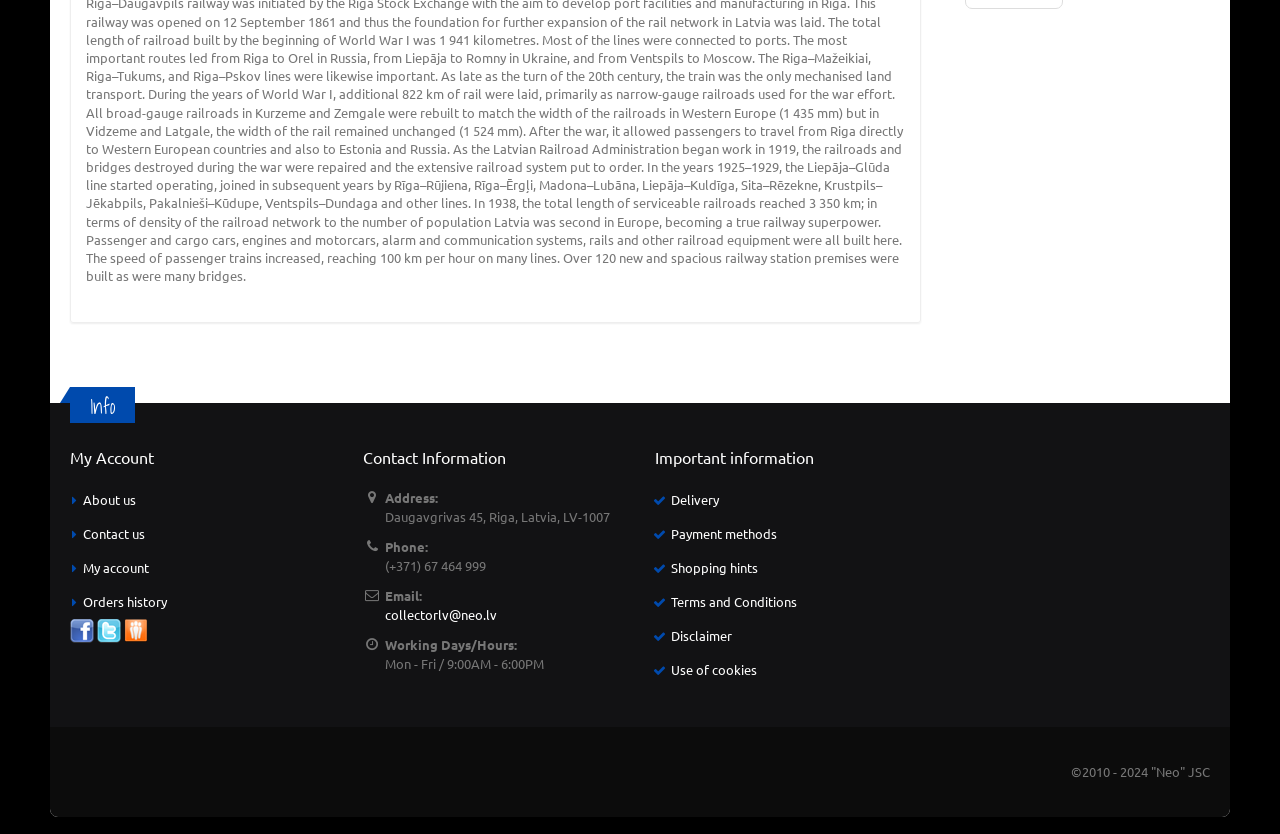Find the bounding box coordinates of the element to click in order to complete the given instruction: "Click the SITE-LOGO link."

None